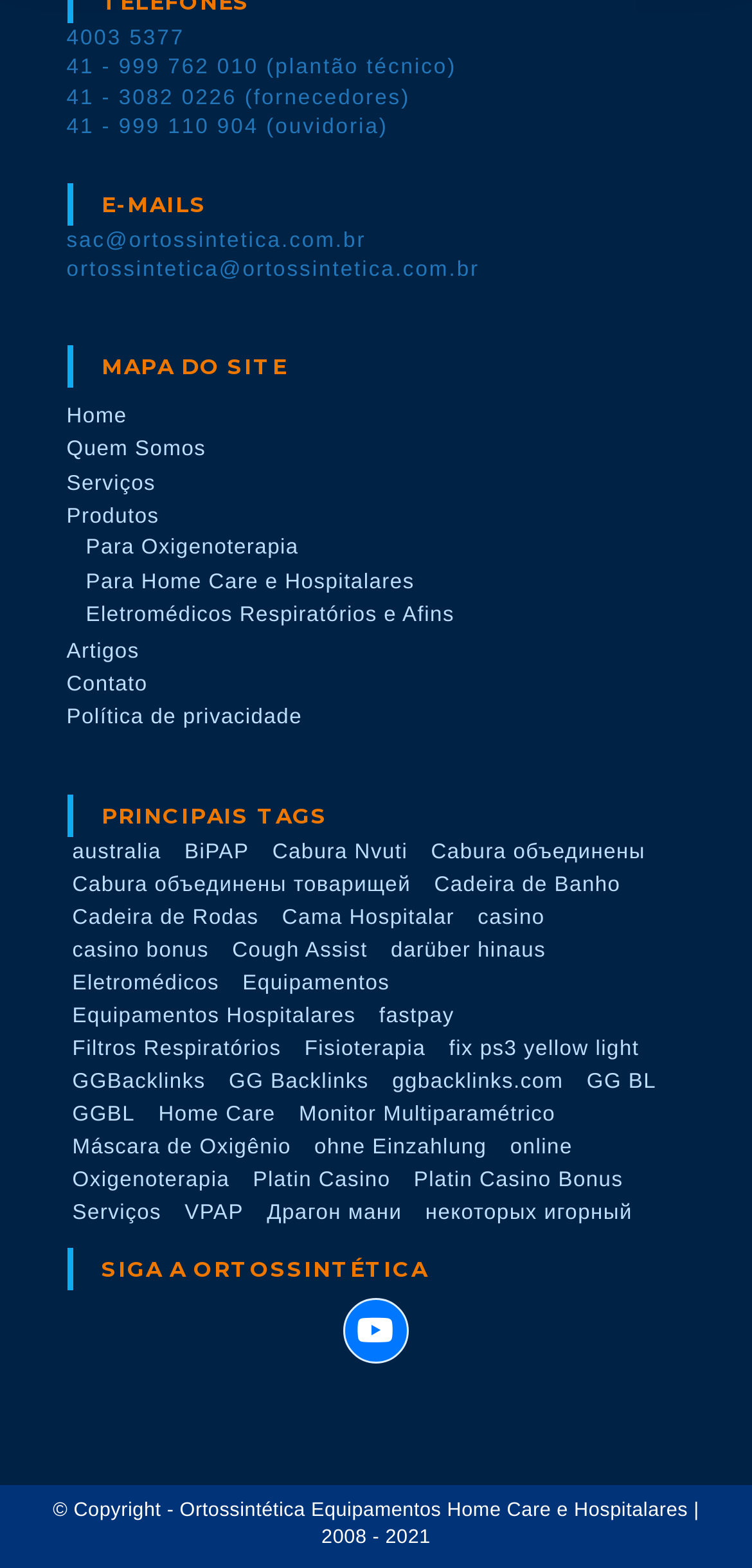Find the bounding box coordinates for the element that must be clicked to complete the instruction: "Click on the 'Para Oxigenoterapia' link". The coordinates should be four float numbers between 0 and 1, indicated as [left, top, right, bottom].

[0.114, 0.342, 0.397, 0.357]